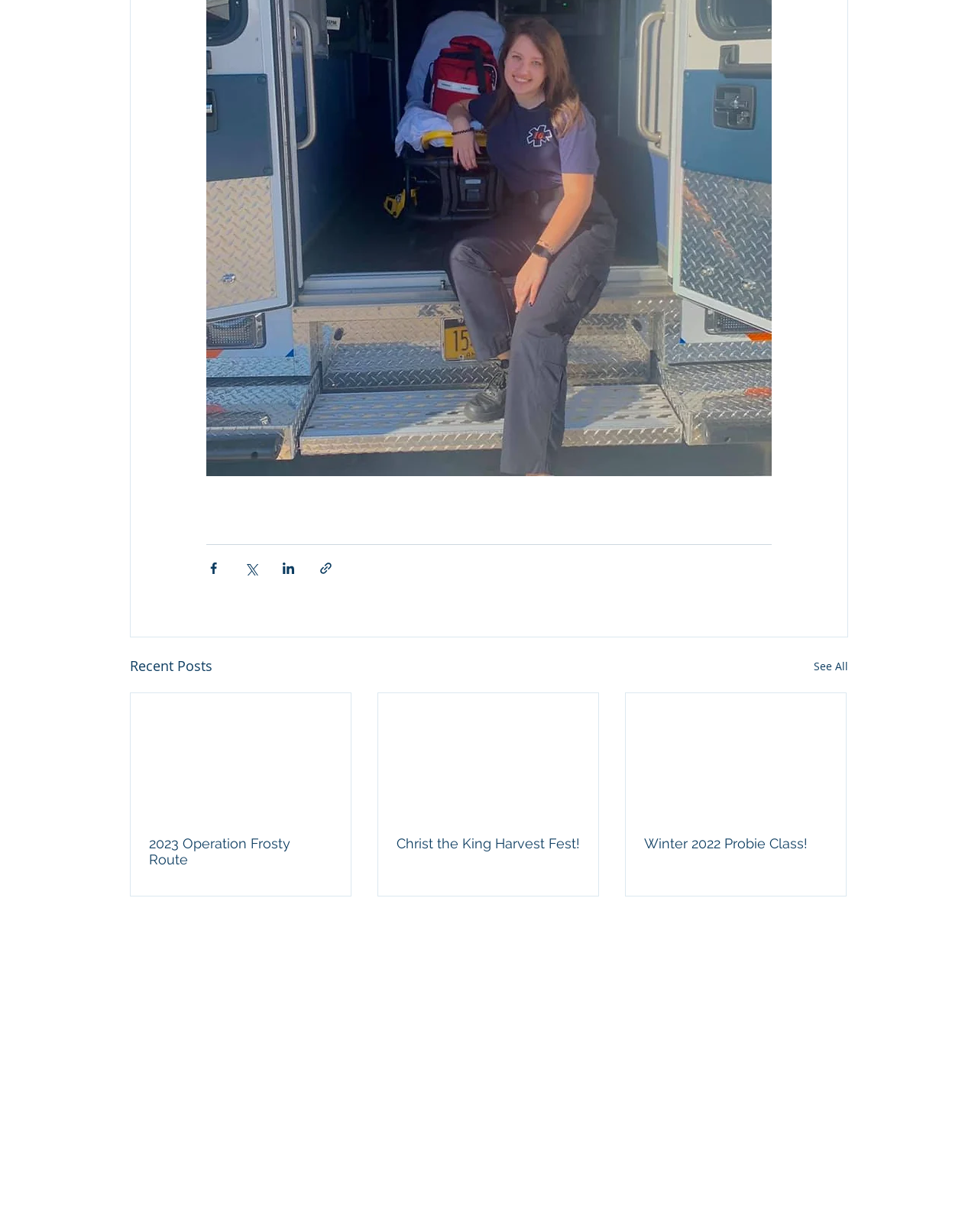Analyze the image and provide a detailed answer to the question: How many social media sharing options are available?

I counted the number of social media sharing buttons, which are 'Share via Facebook', 'Share via Twitter', 'Share via LinkedIn', and 'Share via link', and found that there are 4 options.